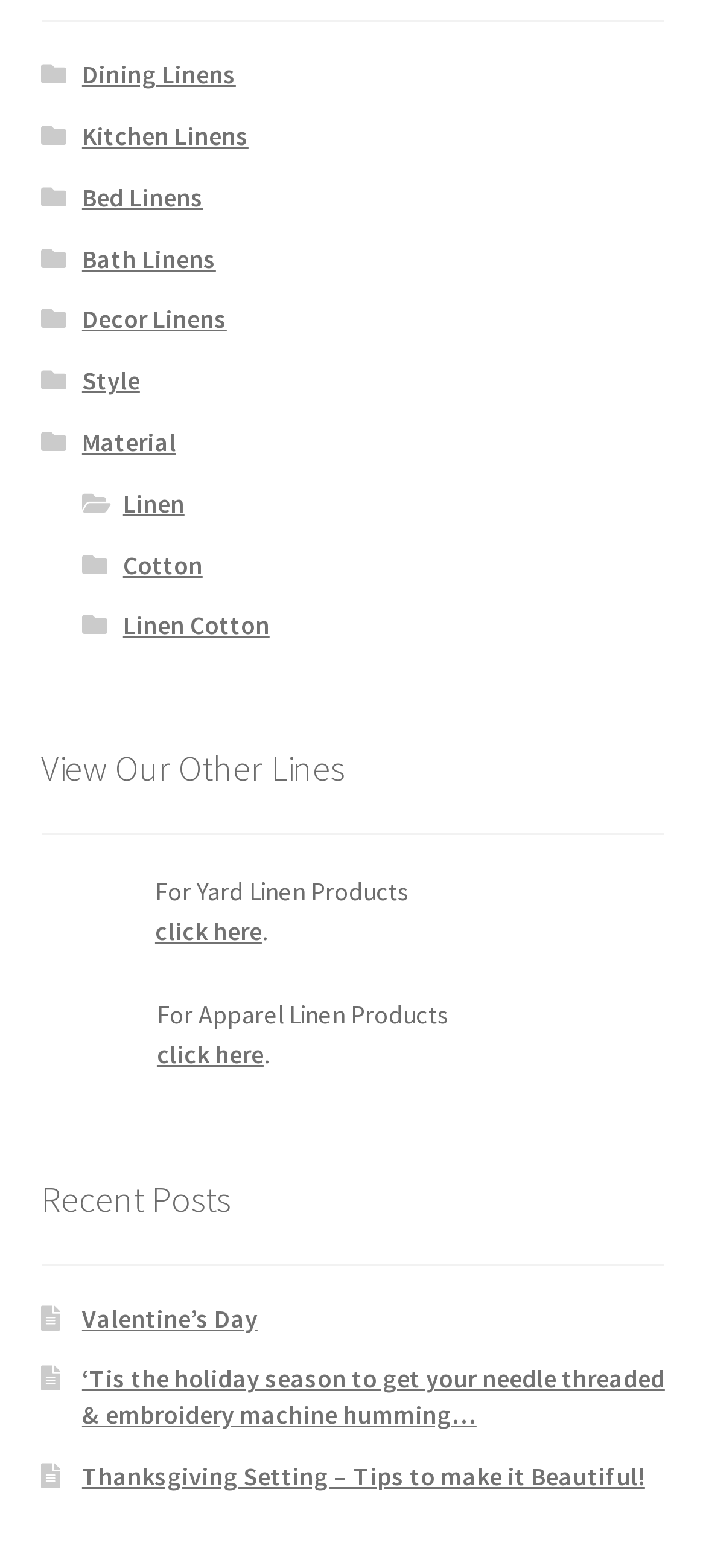Given the element description: "Bed Linens", predict the bounding box coordinates of the UI element it refers to, using four float numbers between 0 and 1, i.e., [left, top, right, bottom].

[0.116, 0.115, 0.288, 0.136]